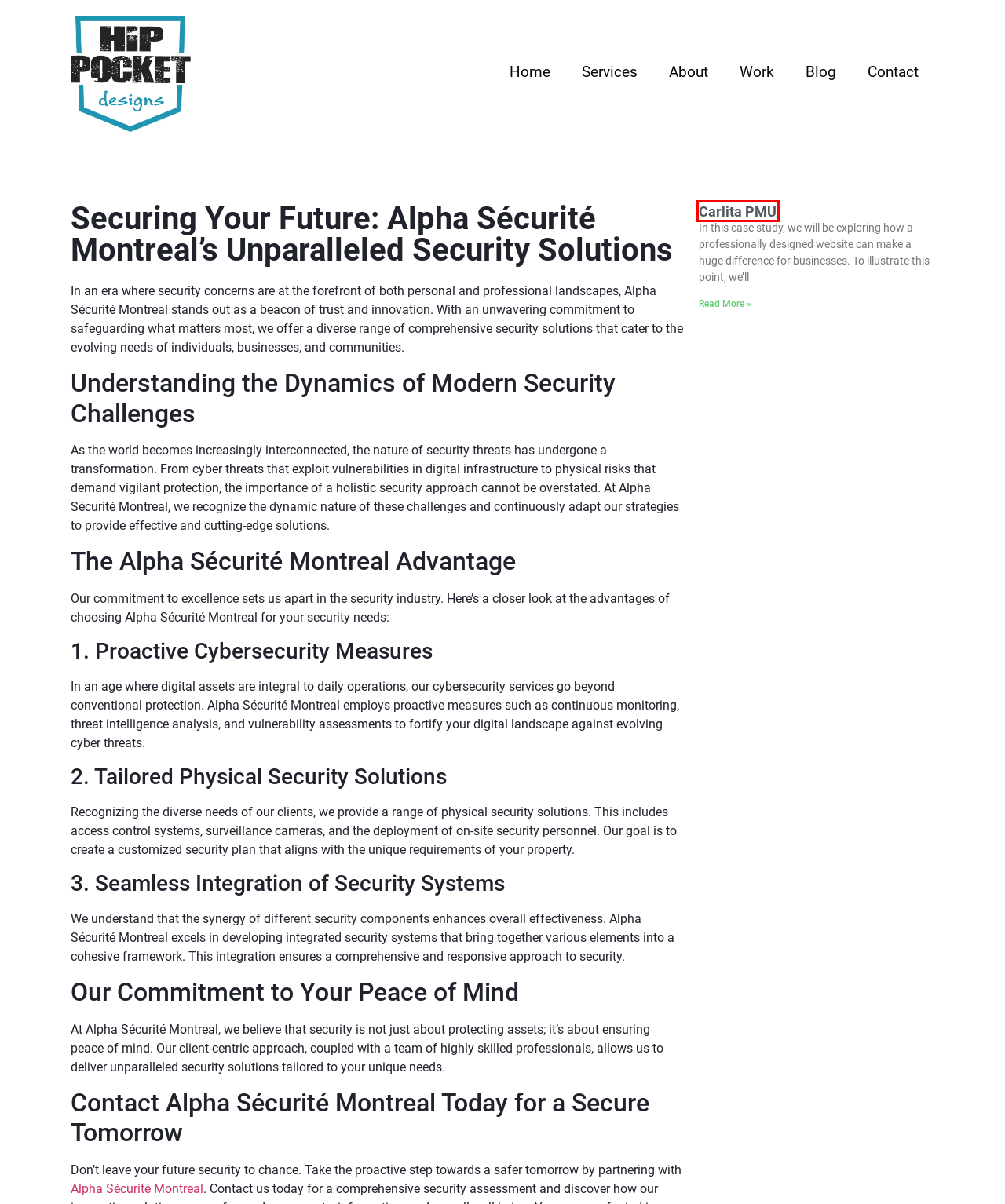Given a screenshot of a webpage with a red bounding box around an element, choose the most appropriate webpage description for the new page displayed after clicking the element within the bounding box. Here are the candidates:
A. Services | hippocketdesigns.com
B. Work | hippocketdesigns.com
C. Hip Pocket Designs - Graphic Design + Digital Marketing
D. Carlita PMU | hippocketdesigns.com
E. Agence De Sécurité Montréal Québec | Alpha Sécurité
F. Contact | hippocketdesigns.com
G. About | hippocketdesigns.com
H. Blog | hippocketdesigns.com

D